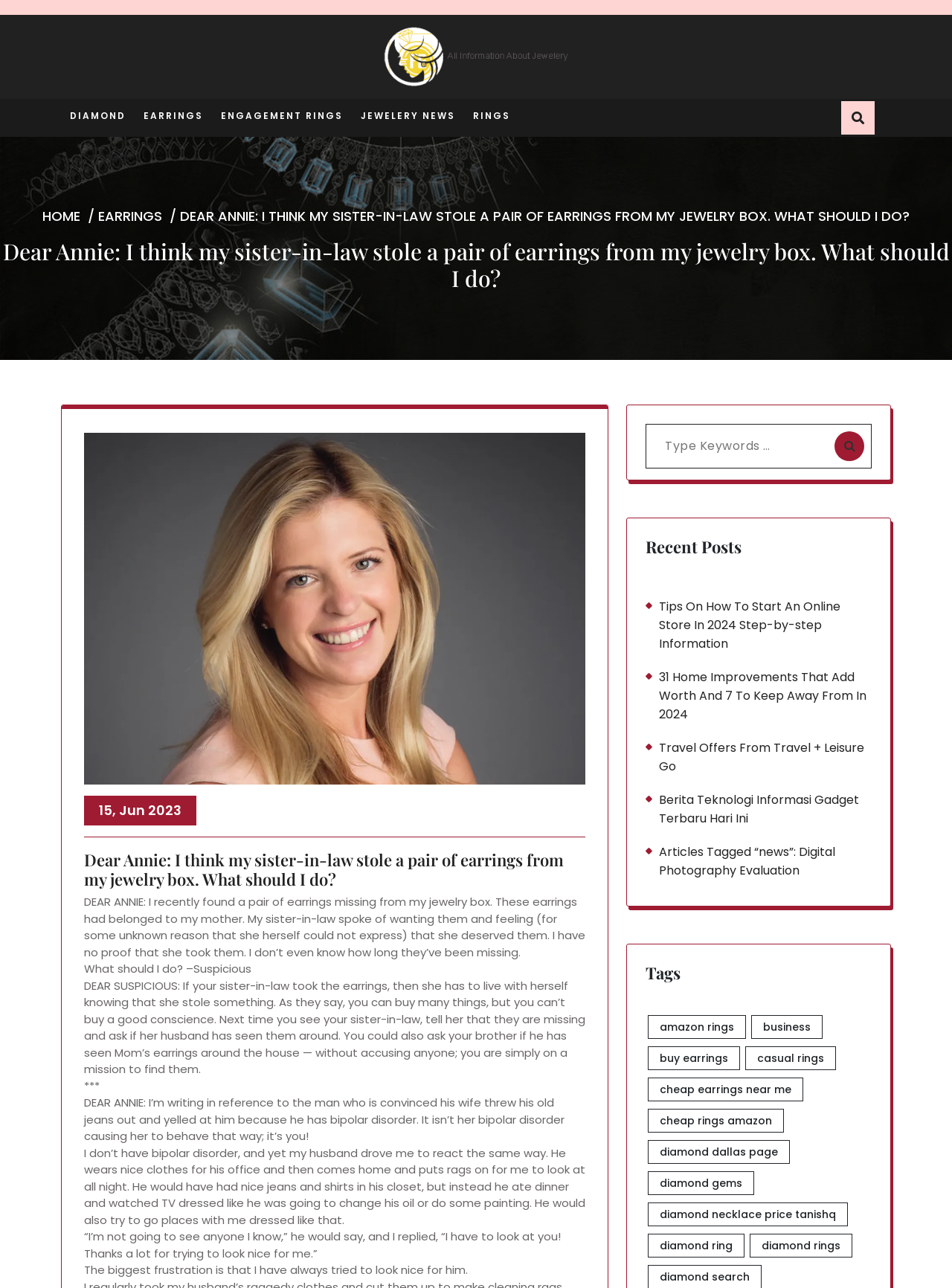Analyze the image and deliver a detailed answer to the question: How many links are there in the 'Tags' section?

I counted the number of links in the 'Tags' section, starting from 'amazon rings (52 items)' to 'diamond rings (55 items)', and found a total of 13 links.